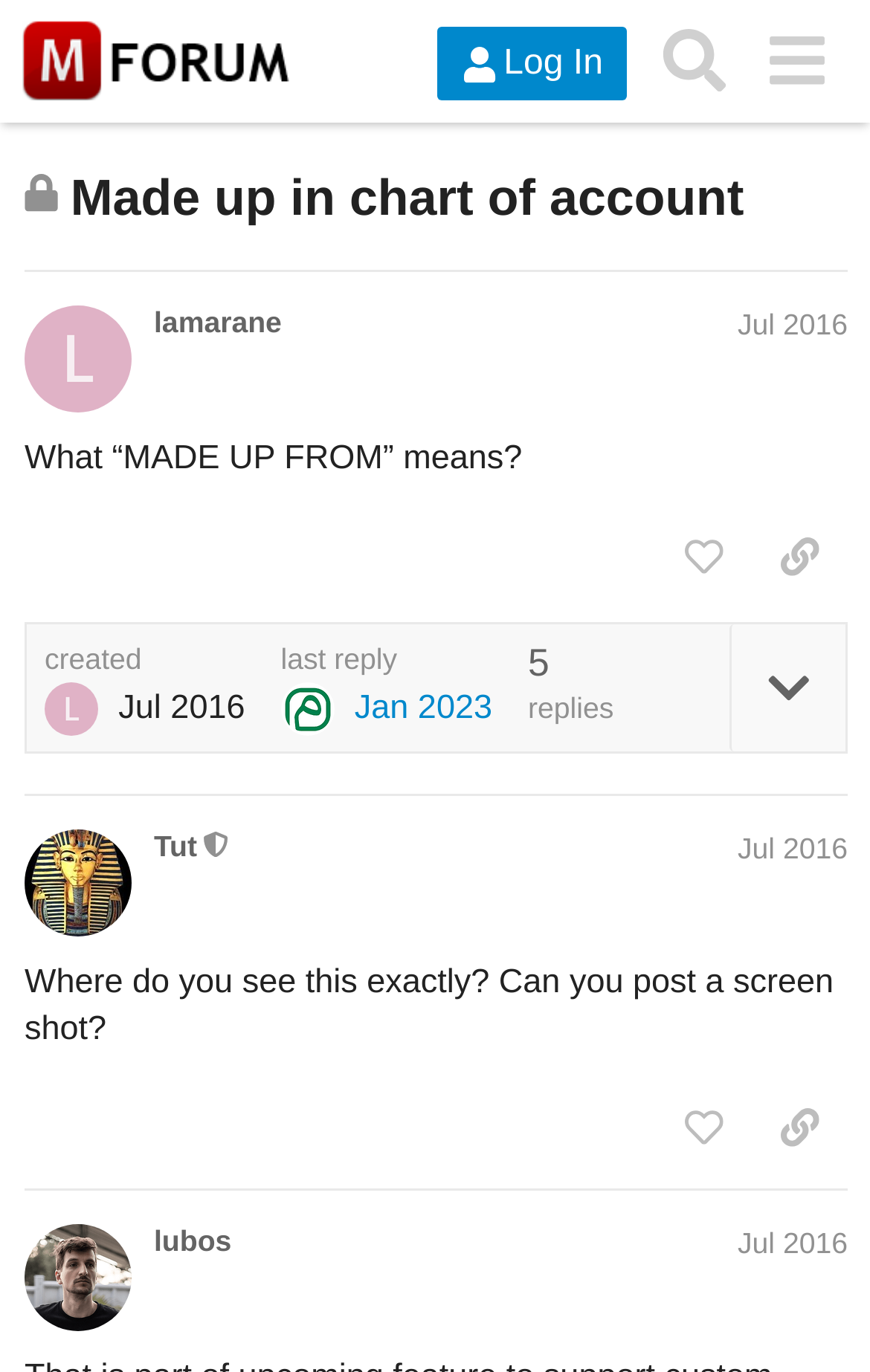Provide a brief response using a word or short phrase to this question:
How many buttons are in the first post?

3